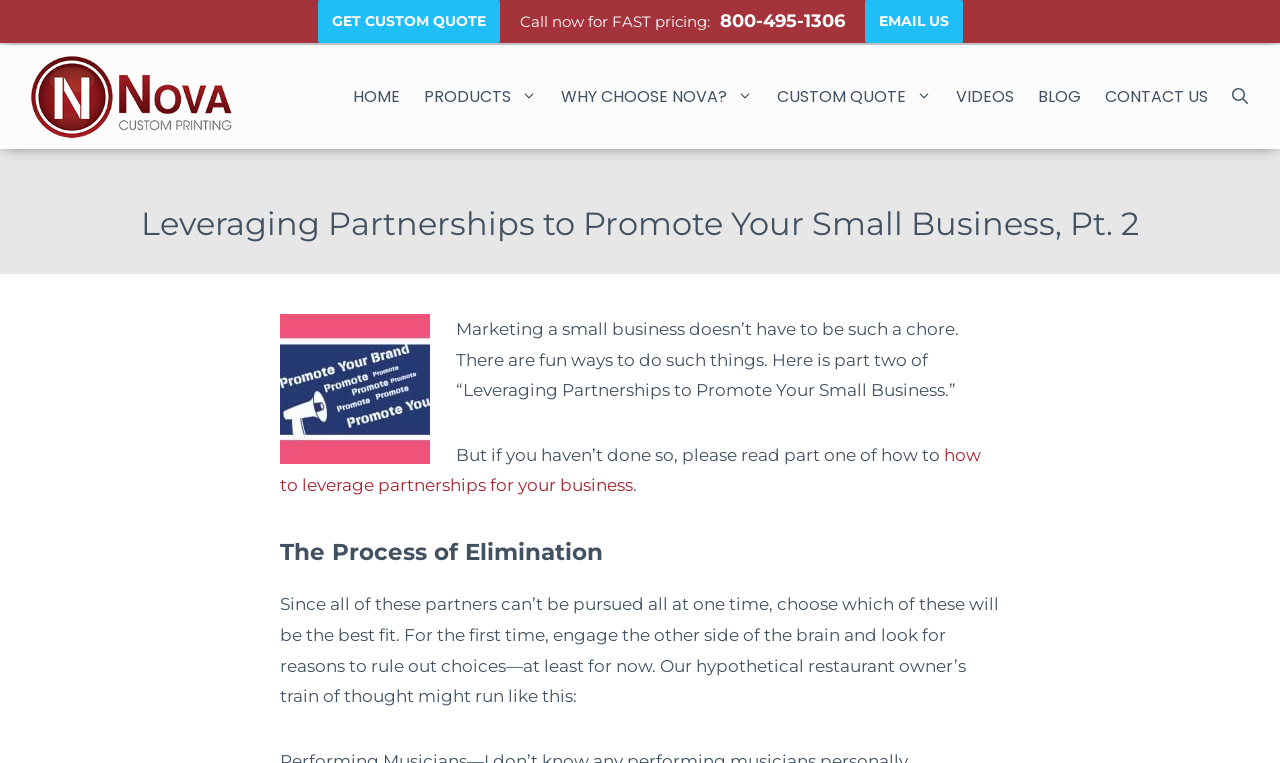Find the bounding box coordinates of the element I should click to carry out the following instruction: "Call now for FAST pricing".

[0.406, 0.016, 0.554, 0.041]